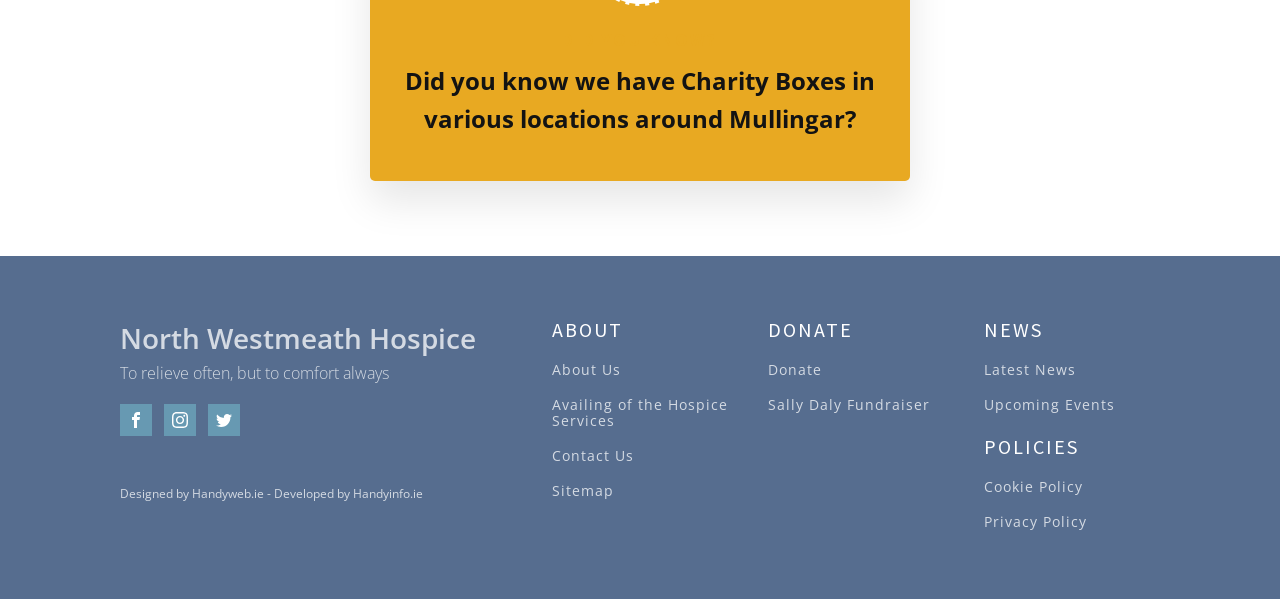Please give a succinct answer to the question in one word or phrase:
How many main sections are present on the webpage?

4